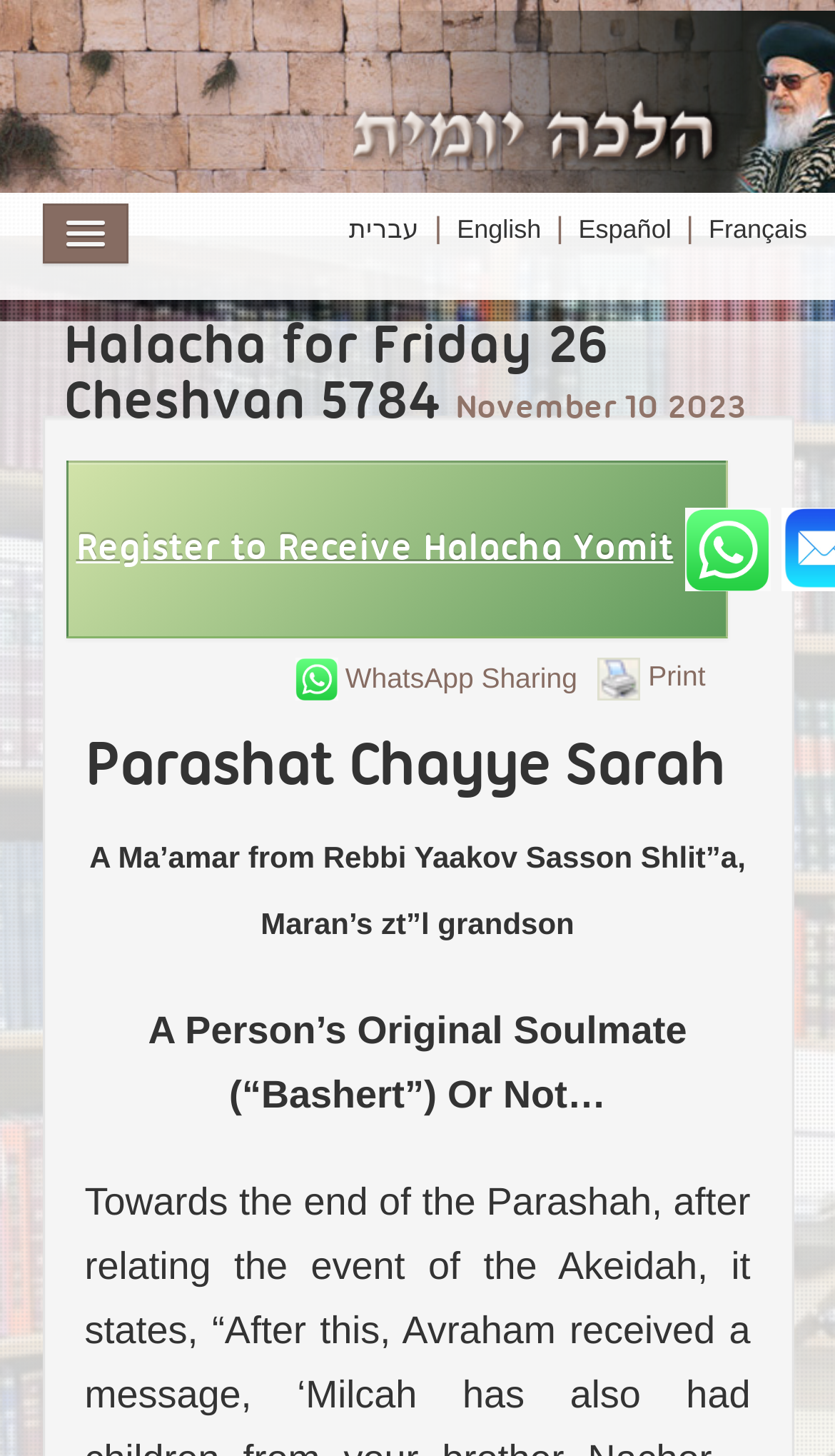Identify the bounding box coordinates of the clickable region required to complete the instruction: "Click the Register to Receive Halacha Yomit button". The coordinates should be given as four float numbers within the range of 0 and 1, i.e., [left, top, right, bottom].

[0.078, 0.316, 0.871, 0.439]